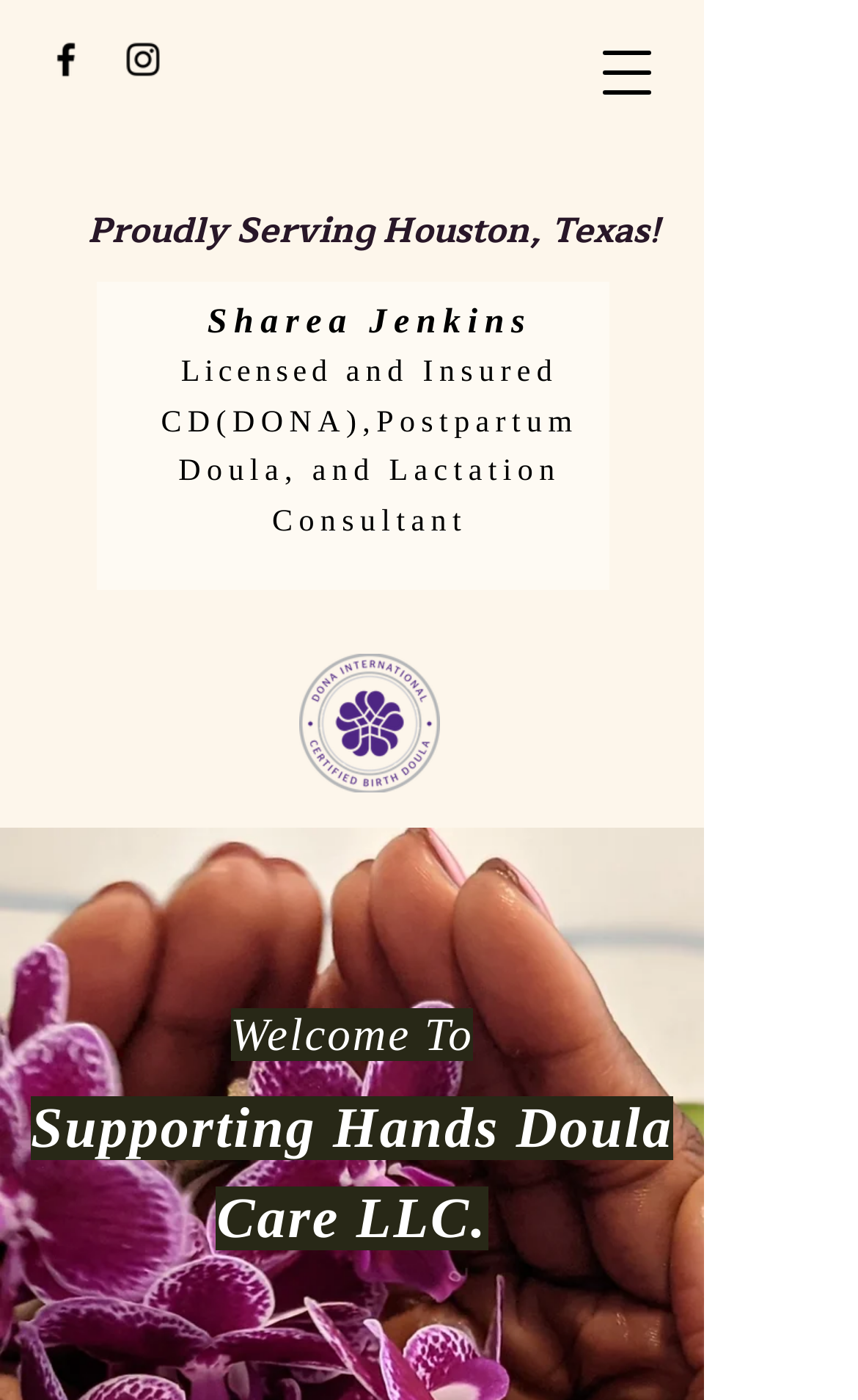Using the provided element description: "CD(DONA),Postpartum Doula, and Lactation Consultant", identify the bounding box coordinates. The coordinates should be four floats between 0 and 1 in the order [left, top, right, bottom].

[0.188, 0.29, 0.674, 0.386]